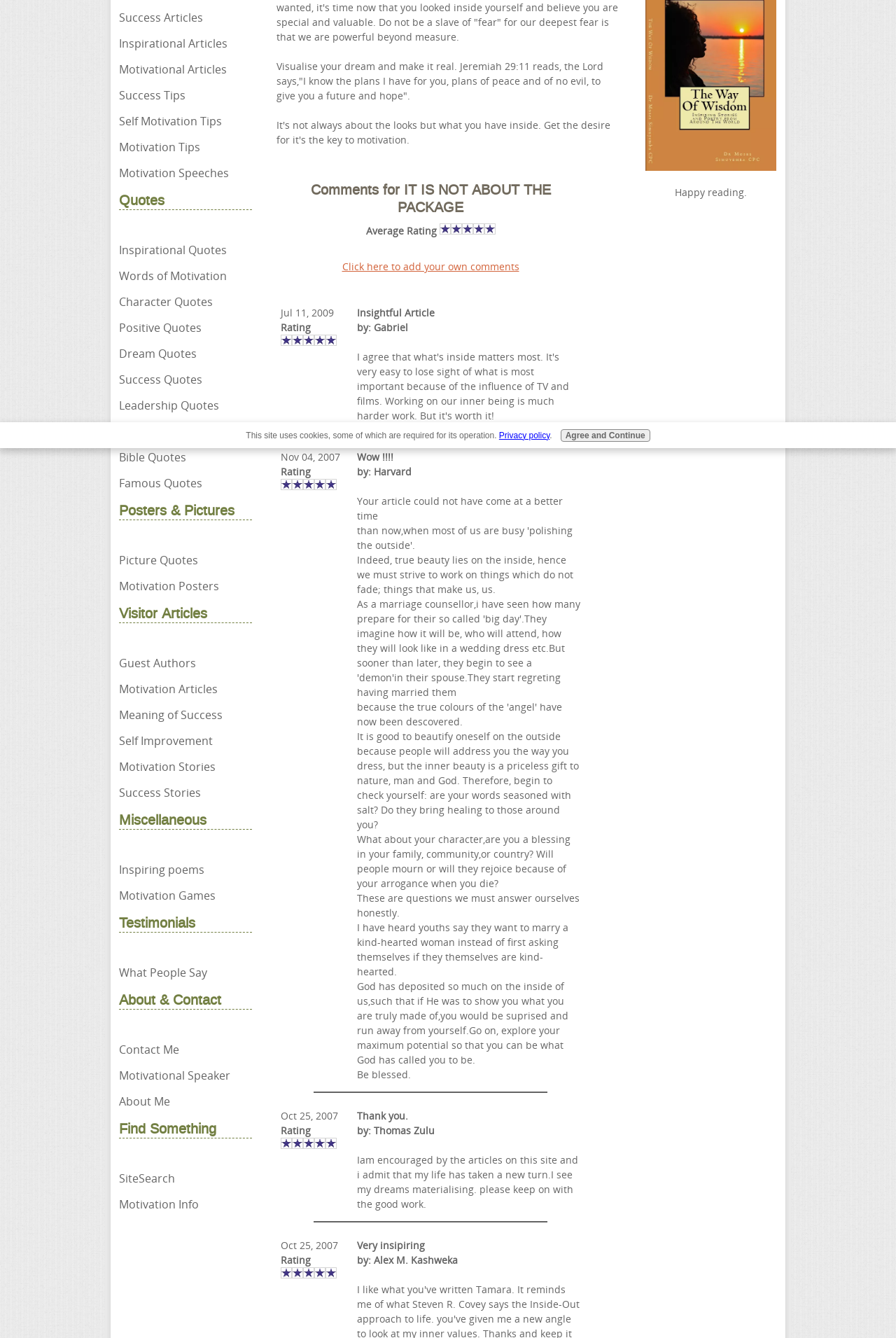Locate the UI element described as follows: "Words of Motivation". Return the bounding box coordinates as four float numbers between 0 and 1 in the order [left, top, right, bottom].

[0.133, 0.197, 0.281, 0.215]